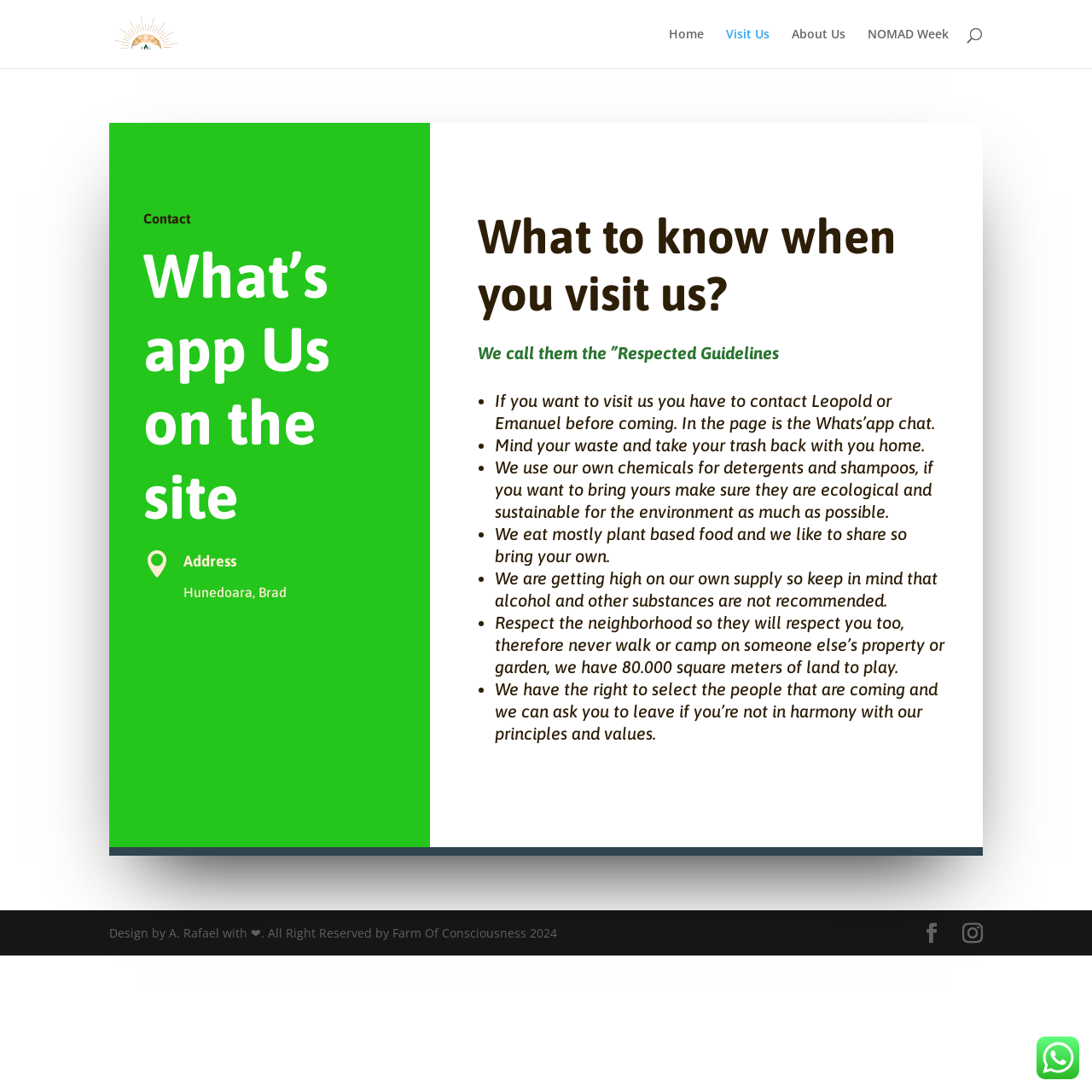Find the bounding box of the UI element described as follows: "alt="Farm of Consciousness"".

[0.103, 0.022, 0.165, 0.037]